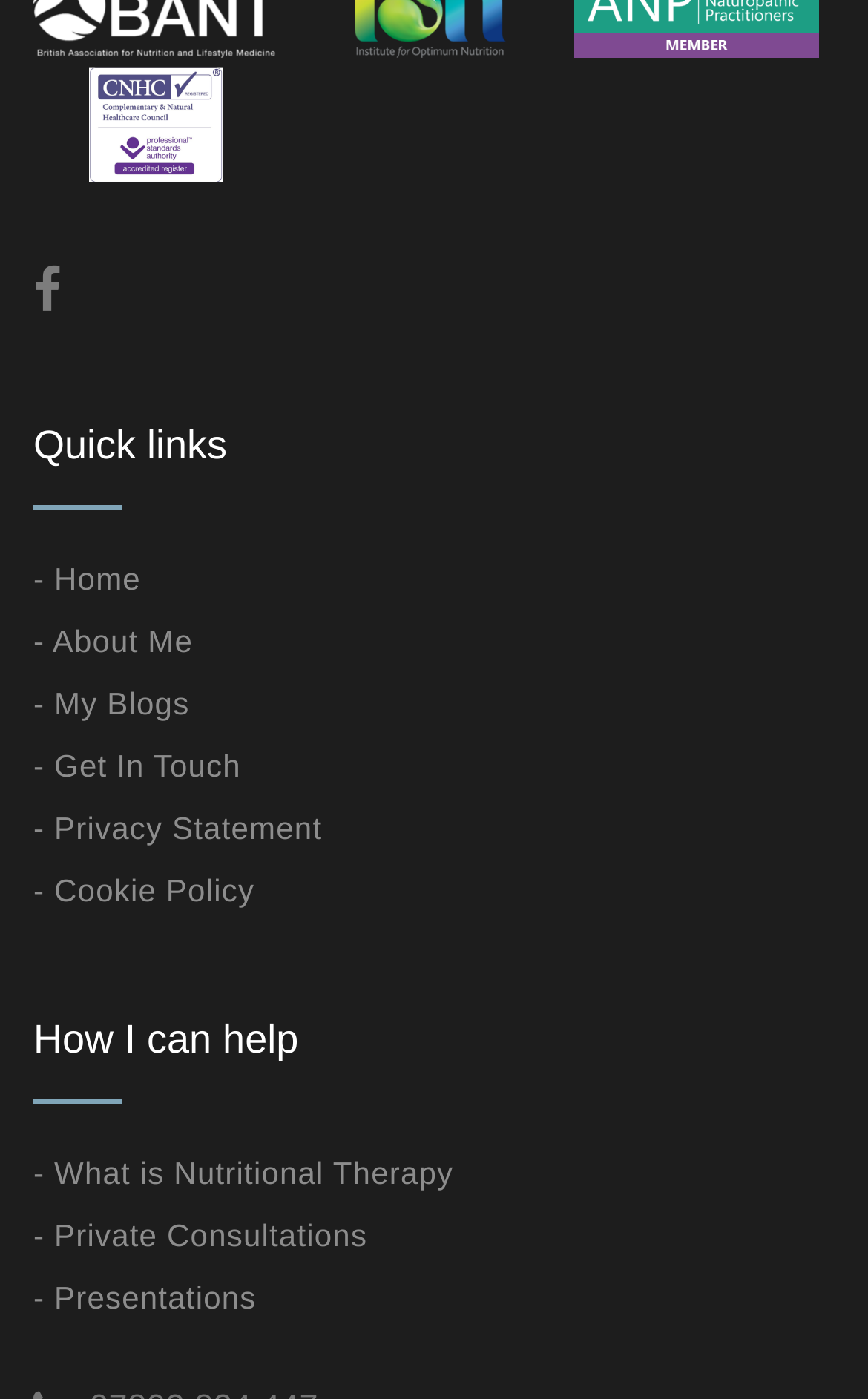Mark the bounding box of the element that matches the following description: "- About Me".

[0.038, 0.445, 0.222, 0.471]